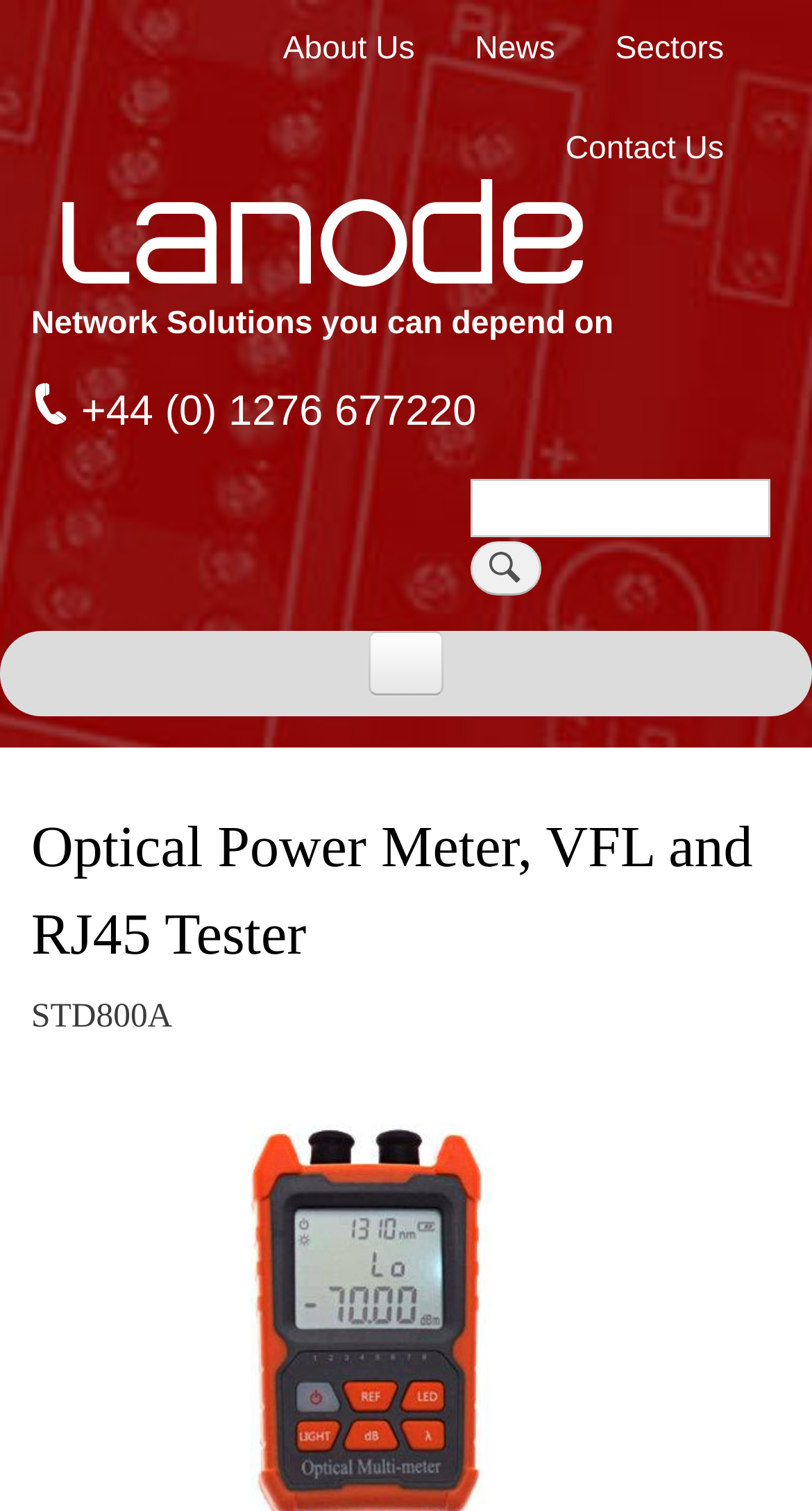Determine the bounding box for the described UI element: "parent_node: INDUSTRIAL".

[0.454, 0.417, 0.546, 0.46]